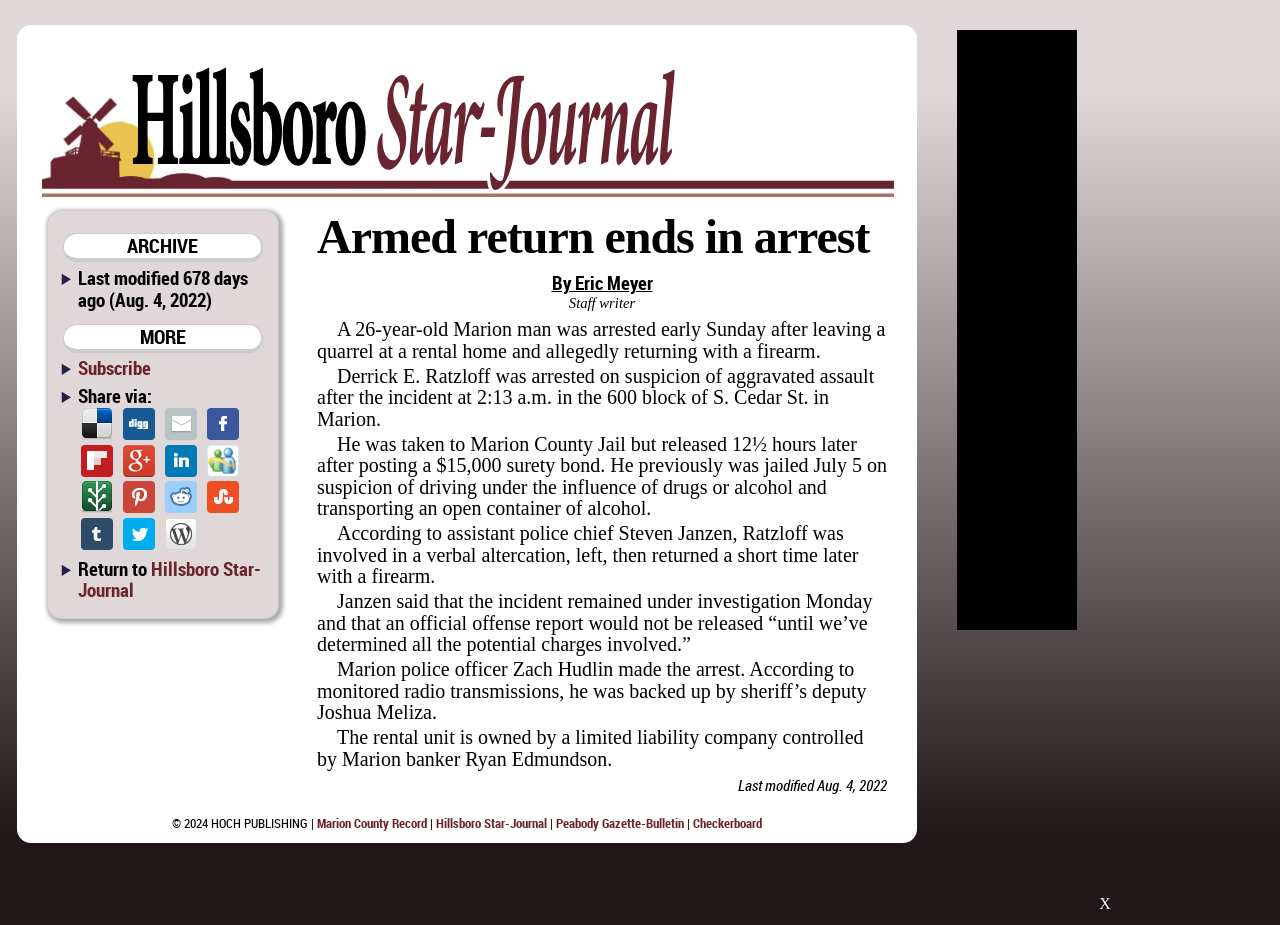Locate the bounding box coordinates of the area where you should click to accomplish the instruction: "Click on Marion County Record".

[0.248, 0.879, 0.334, 0.899]